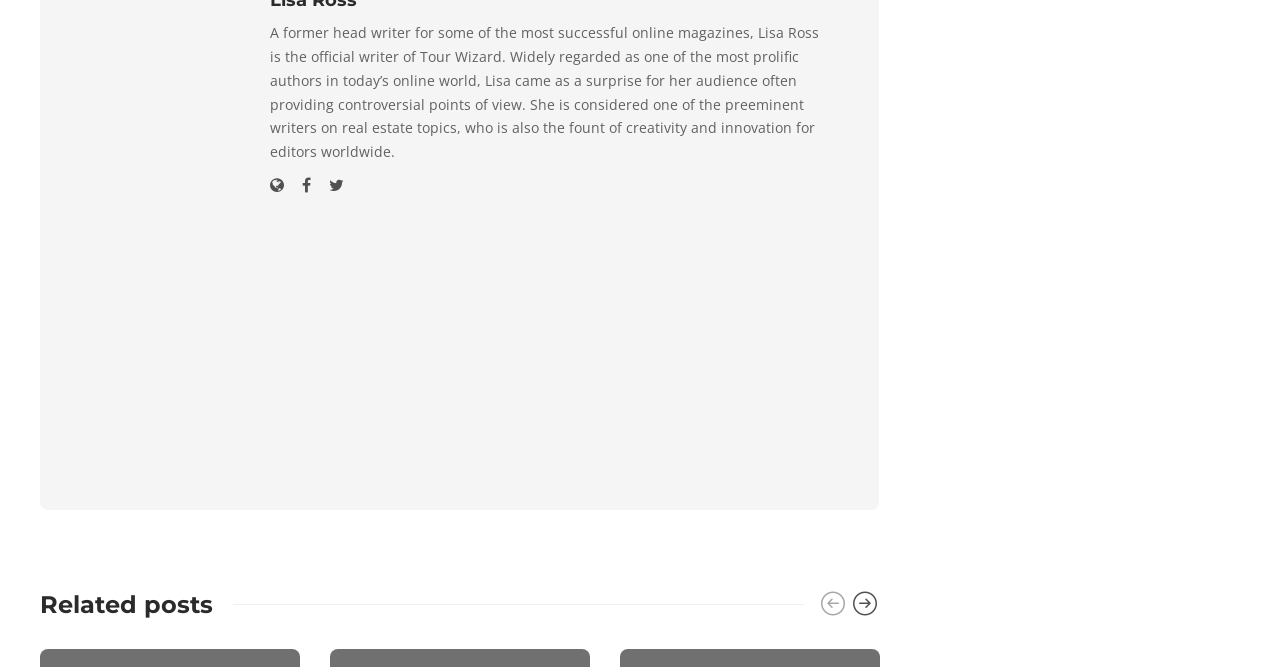Based on the element description Derek Lotts, identify the bounding box coordinates for the UI element. The coordinates should be in the format (top-left x, top-left y, bottom-right x, bottom-right y) and within the 0 to 1 range.

[0.938, 0.628, 0.987, 0.649]